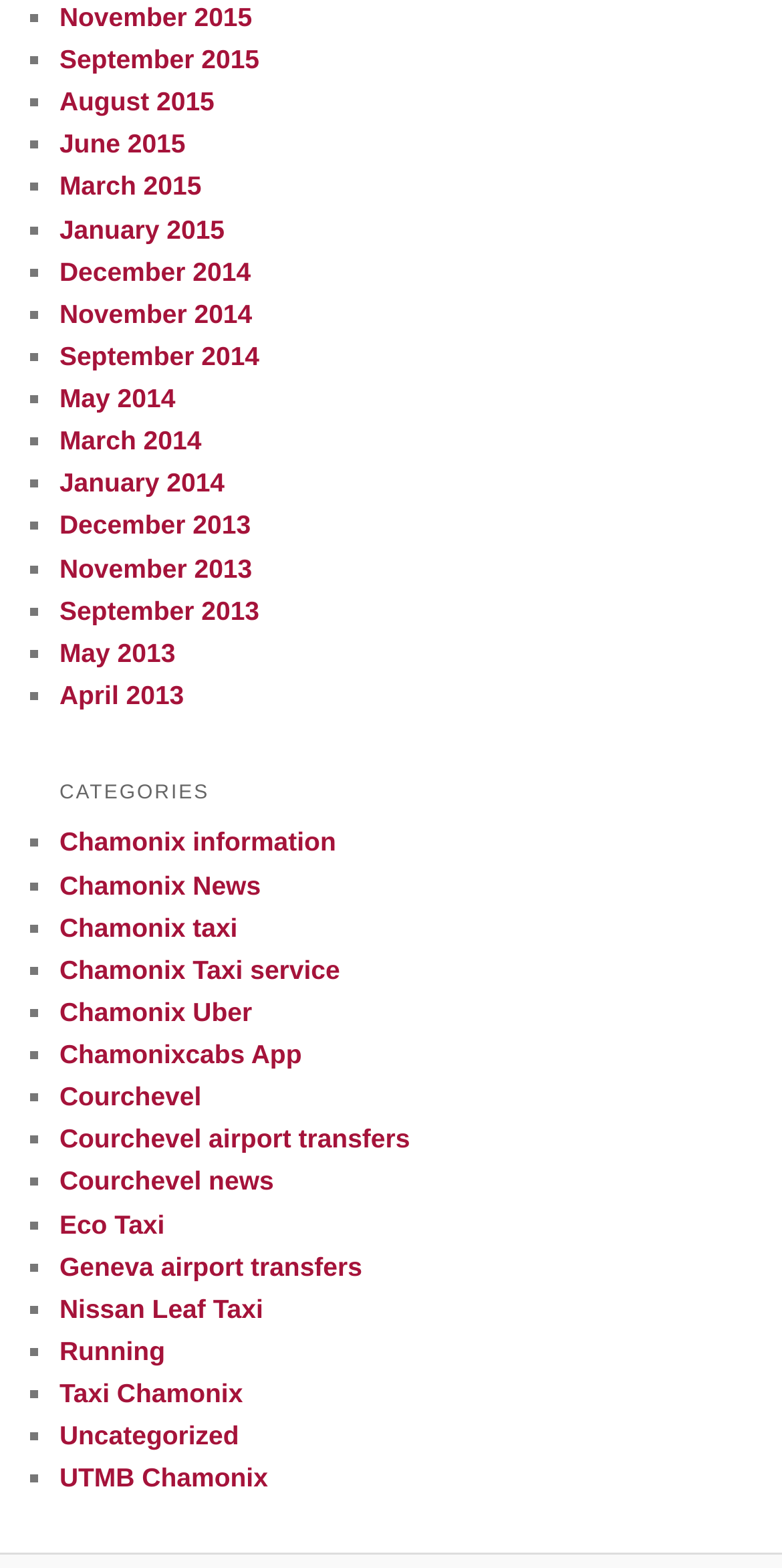How many links are related to taxi services?
Based on the image, provide a one-word or brief-phrase response.

7